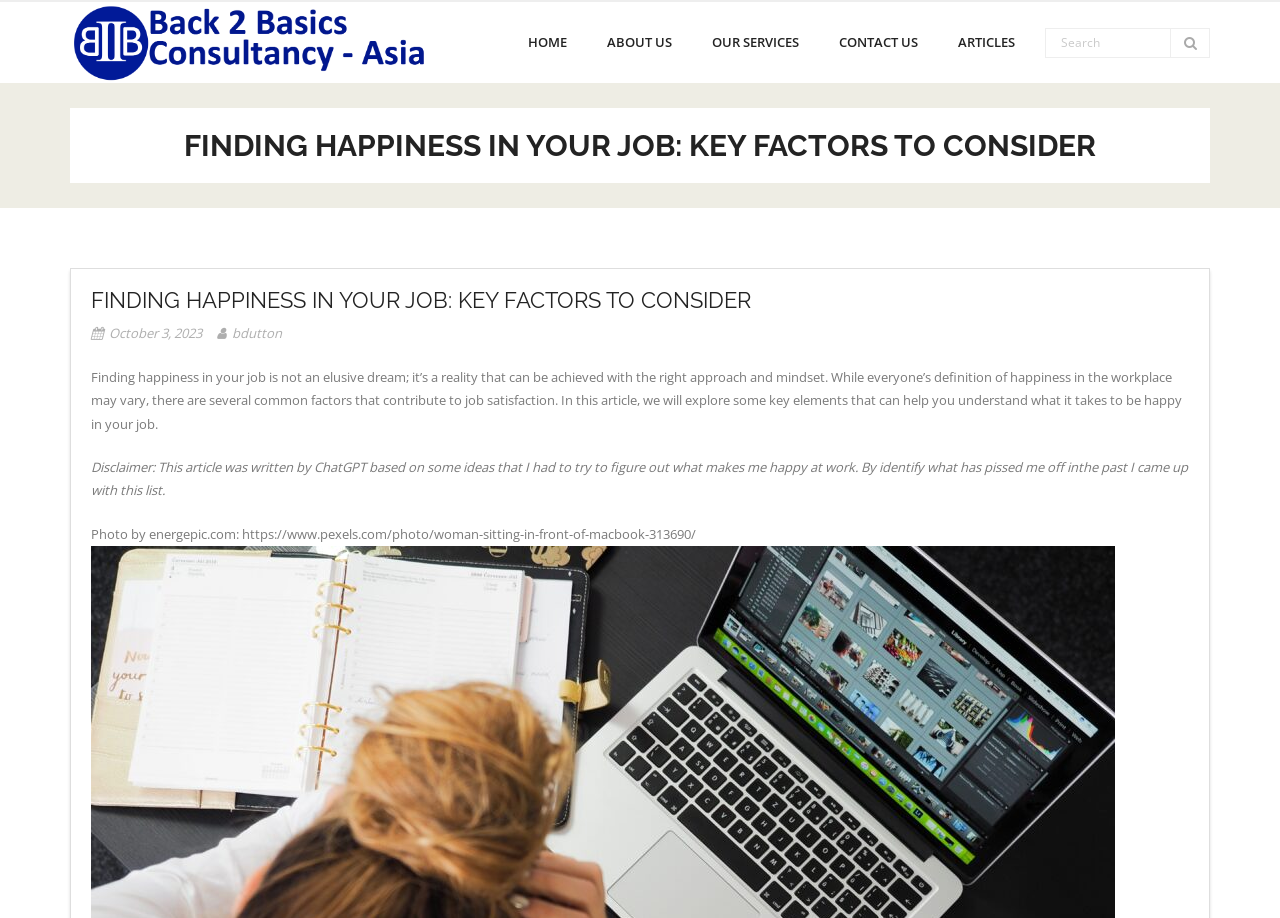Explain in detail what you observe on this webpage.

The webpage is about finding happiness in one's job, with a focus on key factors to consider. At the top left, there is an image of the company logo, "B2B Consultants Asia". Below the logo, there is a navigation menu with five links: "HOME", "ABOUT US", "OUR SERVICES", "CONTACT US", and "ARTICLES". To the right of the navigation menu, there is a search bar with a textbox labeled "Search".

The main content of the webpage is divided into two sections. The first section has a heading that reads "FINDING HAPPINESS IN YOUR JOB: KEY FACTORS TO CONSIDER". Below the heading, there is a subheading with the date "October 3, 2023" and the author's name "bdutton". 

The main article starts with a paragraph that discusses how finding happiness in one's job is achievable with the right approach and mindset. The article then explores common factors that contribute to job satisfaction. 

Below the main article, there is a disclaimer that mentions the article was written by ChatGPT based on the author's ideas. 

Finally, there is a caption for an image, which is not displayed in the accessibility tree, but the caption mentions that the photo is from energepic.com and can be found on Pexels.com.